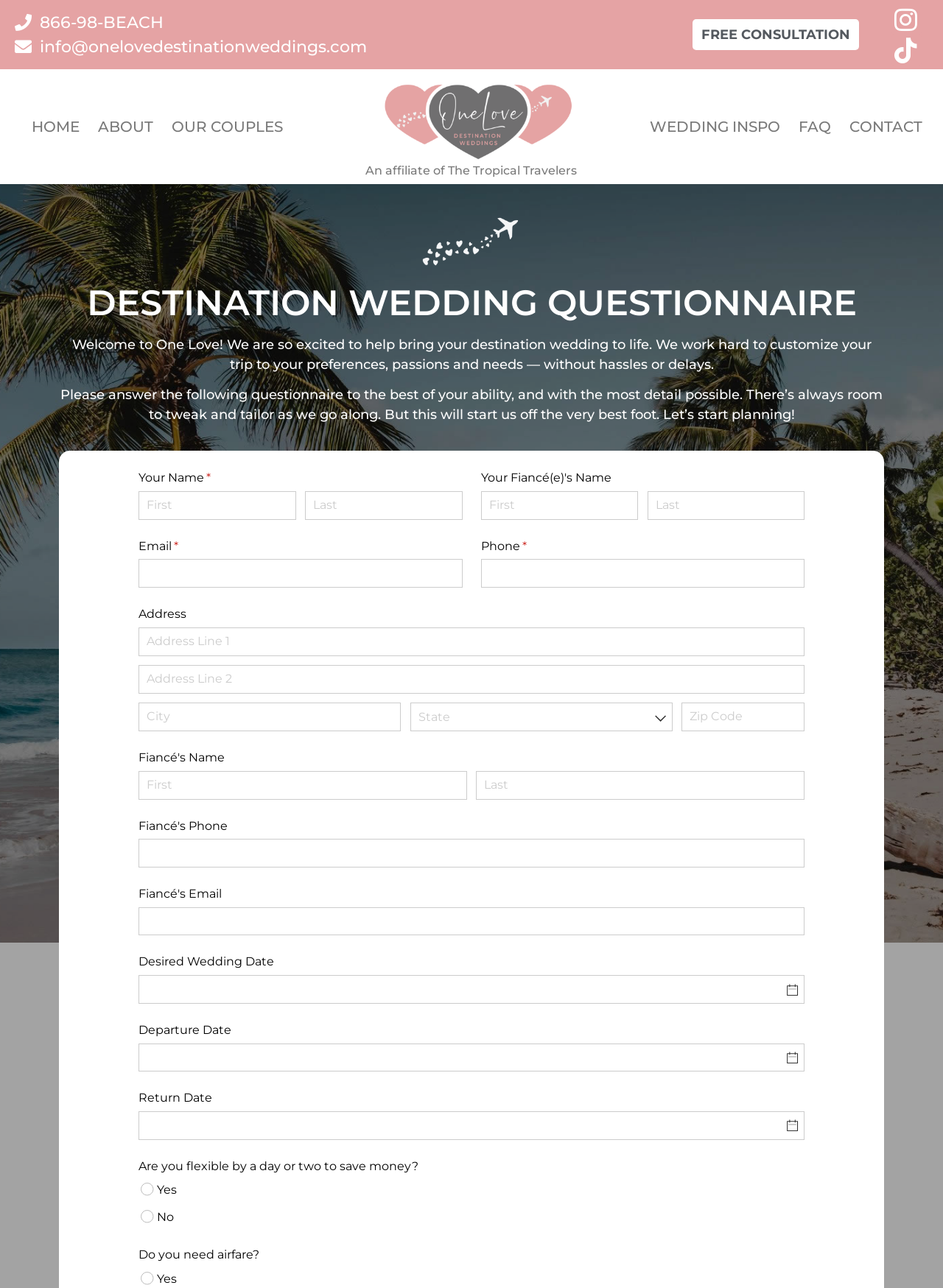Can you determine the bounding box coordinates of the area that needs to be clicked to fulfill the following instruction: "Follow us on 'Instagram'"?

[0.945, 0.003, 0.977, 0.027]